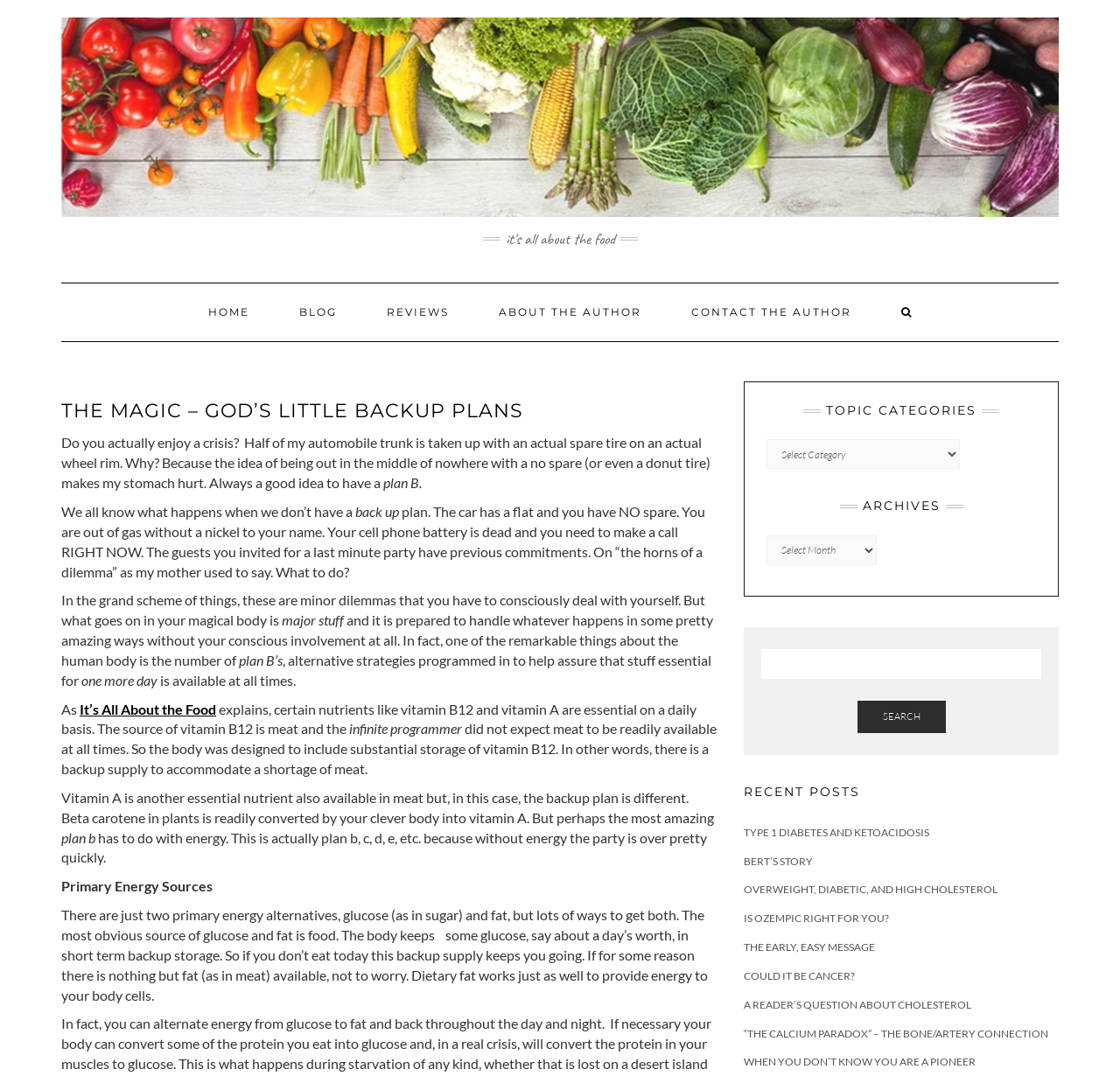Predict the bounding box of the UI element based on this description: "alt="It's all about the food"".

[0.055, 0.099, 0.945, 0.115]